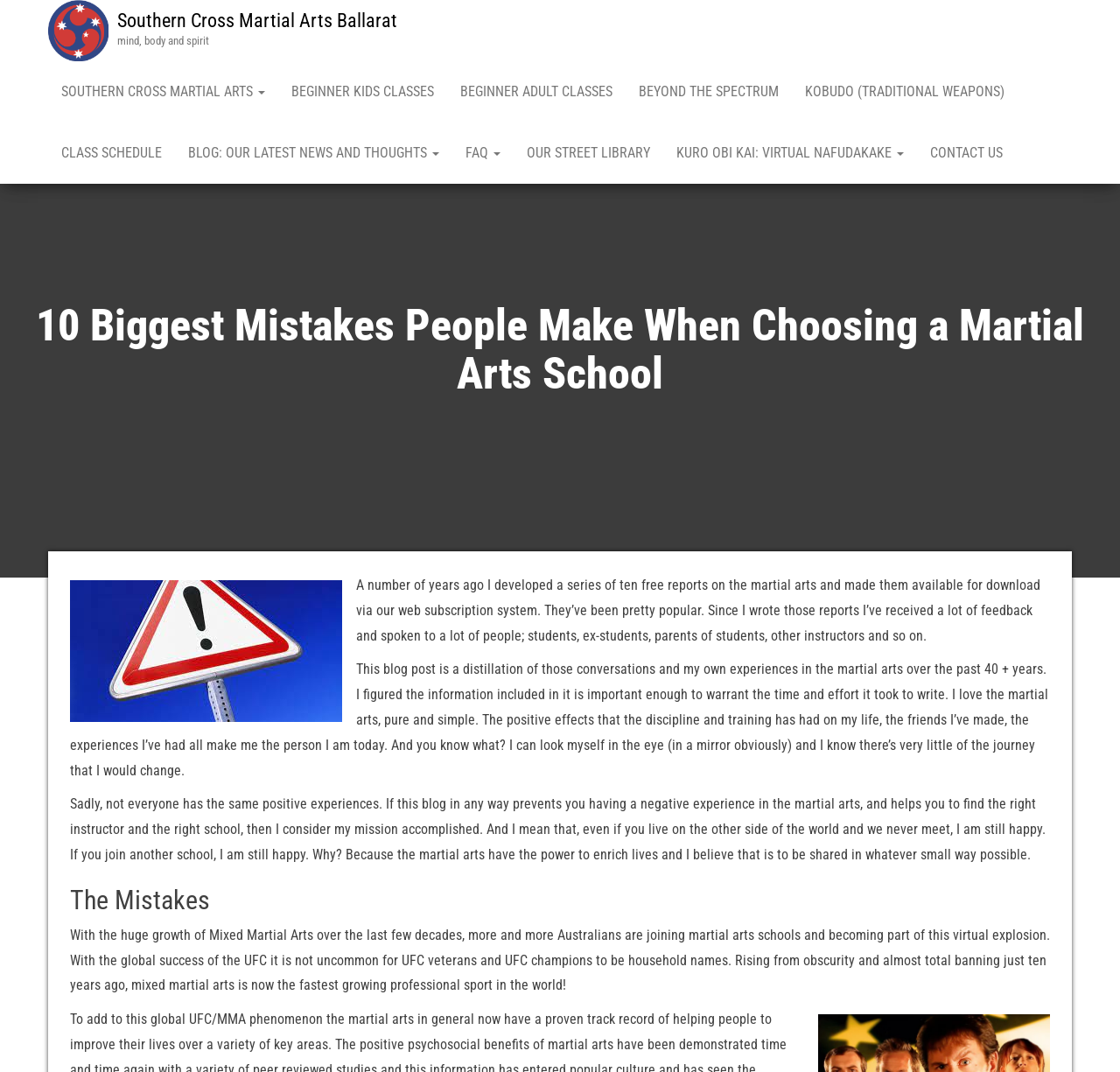Explain the webpage in detail, including its primary components.

The webpage is about Southern Cross Martial Arts Ballarat, a martial arts school. At the top, there is a logo of the school, accompanied by a link to the school's website. Below the logo, there is a tagline "mind, body, and spirit". 

To the right of the logo, there are several links to different sections of the website, including "BEGINNER KIDS CLASSES", "BEGINNER ADULT CLASSES", "BEYOND THE SPECTRUM", "KOBUDO (TRADITIONAL WEAPONS)", "CLASS SCHEDULE", "BLOG: OUR LATEST NEWS AND THOUGHTS", "FAQ", "OUR STREET LIBRARY", "KURO OBI KAI: VIRTUAL NAFUDAKAKE", and "CONTACT US". 

The main content of the webpage is an article titled "10 Biggest Mistakes People Make When Choosing a Martial Arts School". The article is divided into several sections. The first section introduces the author's experience in the martial arts and the purpose of the article. There is an image on the left side of the text. 

The article then continues with the author's thoughts on the positive effects of martial arts and the importance of finding the right instructor and school. The next section is titled "The Mistakes" and discusses the growth of Mixed Martial Arts and its increasing popularity.